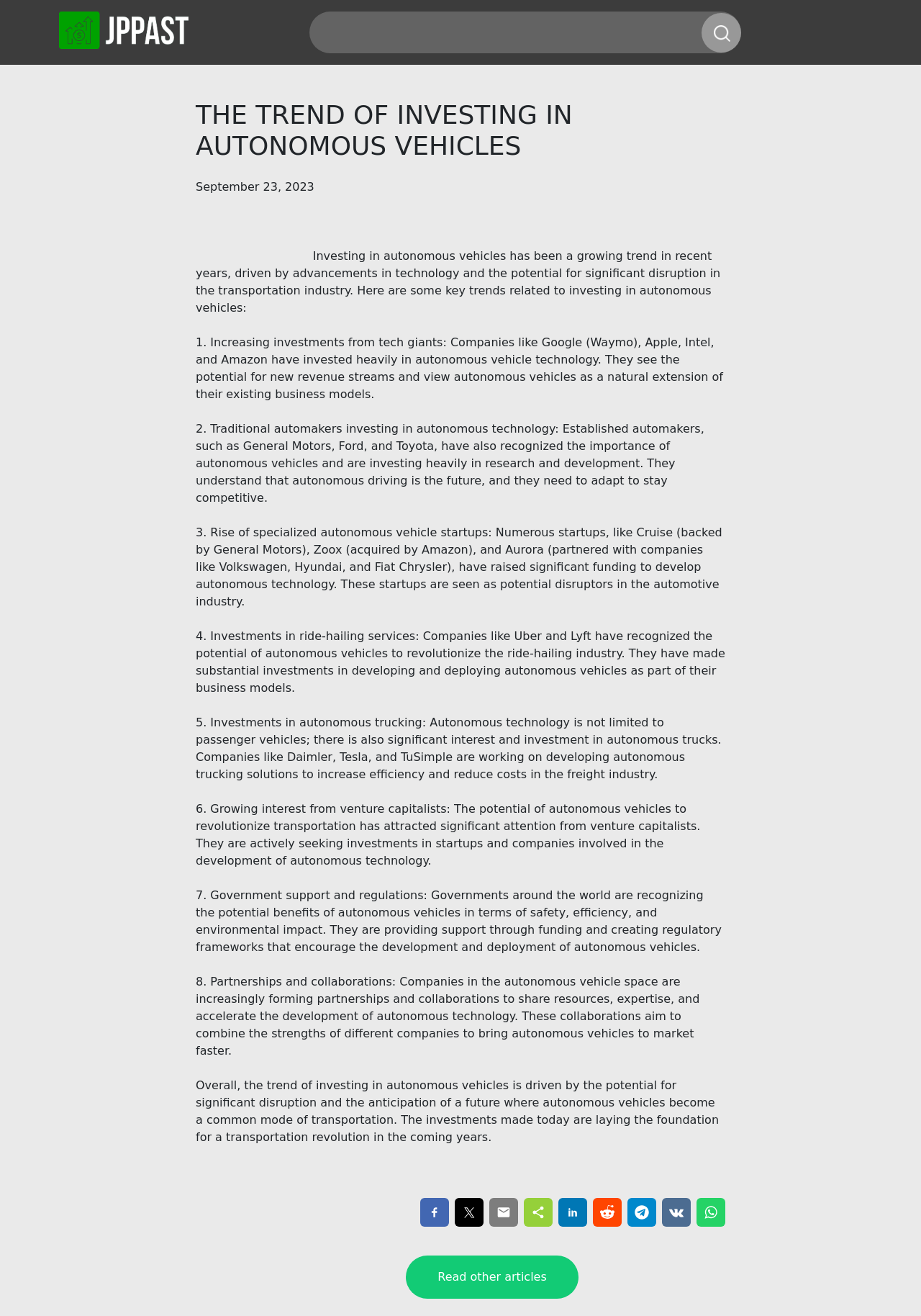From the image, can you give a detailed response to the question below:
What type of companies are investing in autonomous vehicles?

I read the article text and found that it mentions companies like Google, Apple, and Intel as tech giants investing in autonomous vehicles, and companies like General Motors, Ford, and Toyota as traditional automakers investing in autonomous technology.